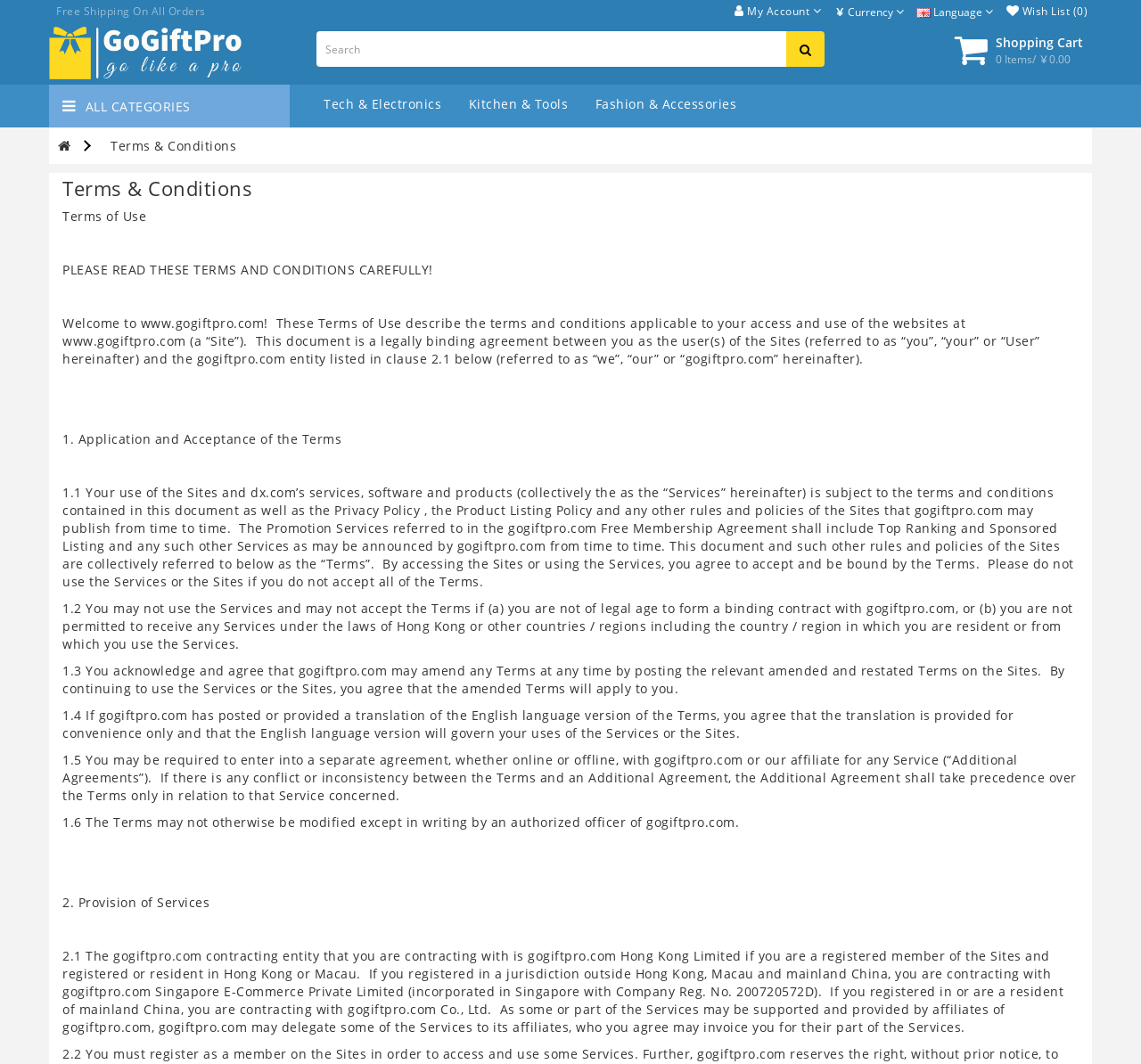Determine the main heading text of the webpage.

Terms & Conditions